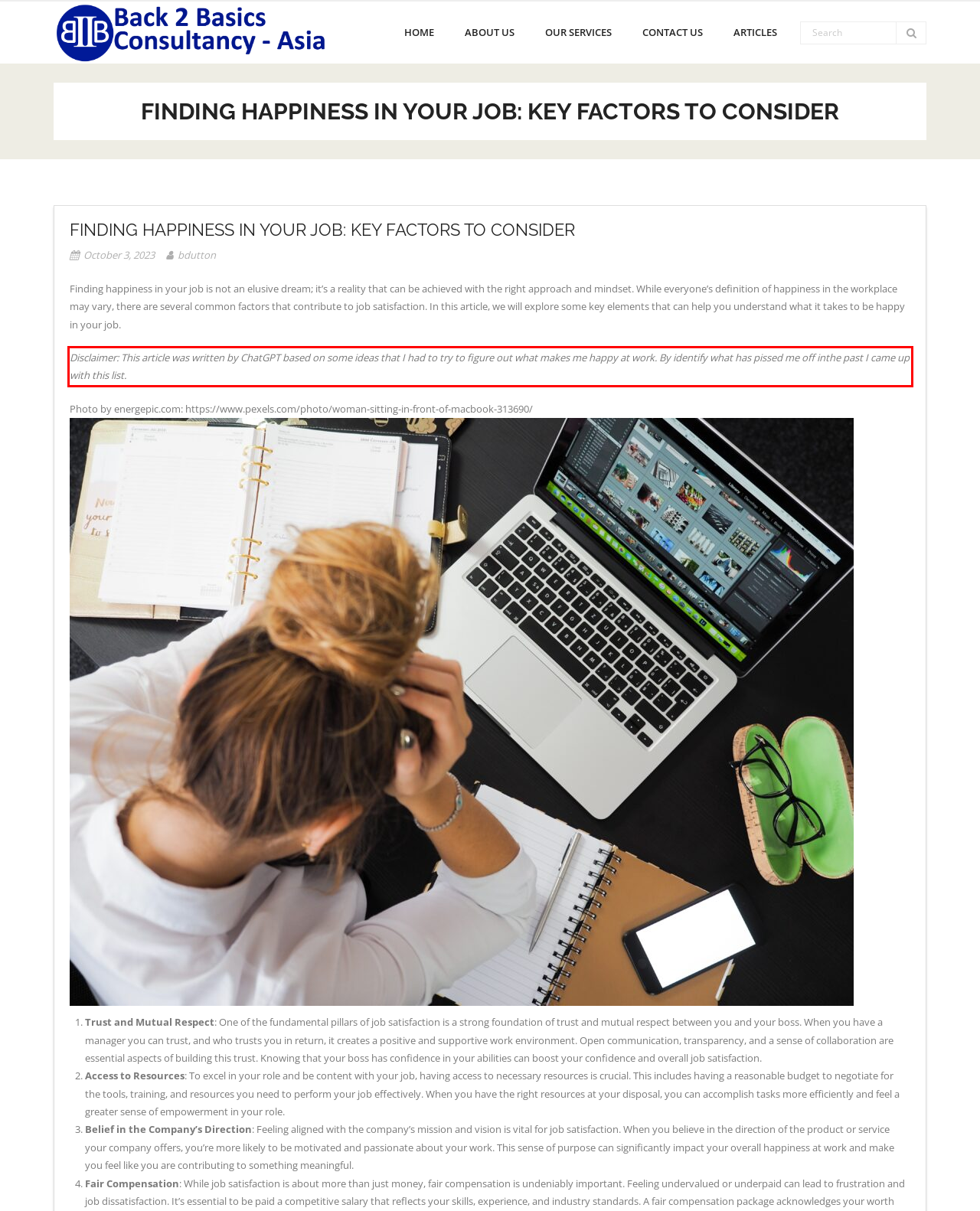Using the webpage screenshot, recognize and capture the text within the red bounding box.

Disclaimer: This article was written by ChatGPT based on some ideas that I had to try to figure out what makes me happy at work. By identify what has pissed me off inthe past I came up with this list.